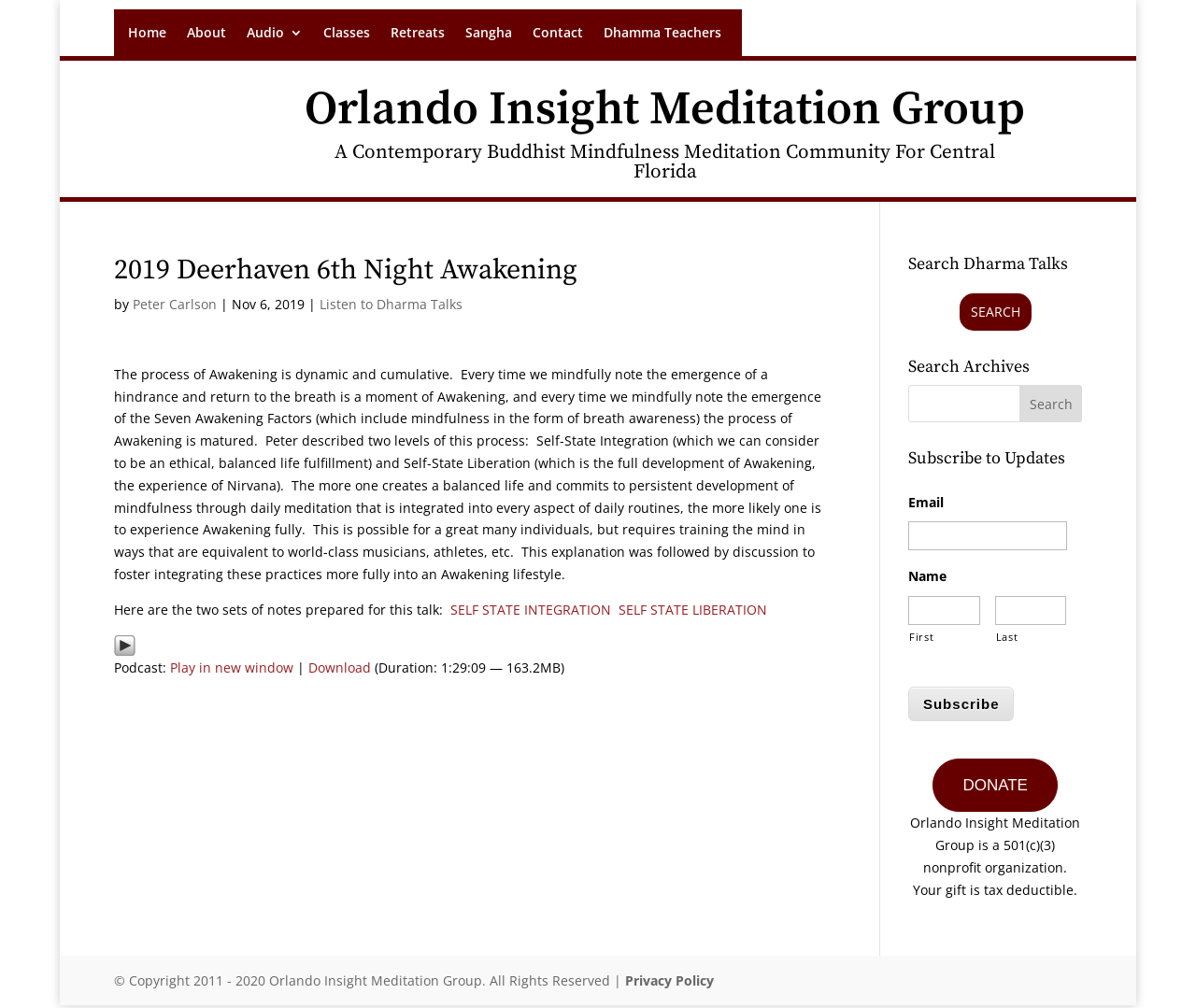Determine the coordinates of the bounding box that should be clicked to complete the instruction: "Search Dharma Talks". The coordinates should be represented by four float numbers between 0 and 1: [left, top, right, bottom].

[0.802, 0.291, 0.862, 0.328]